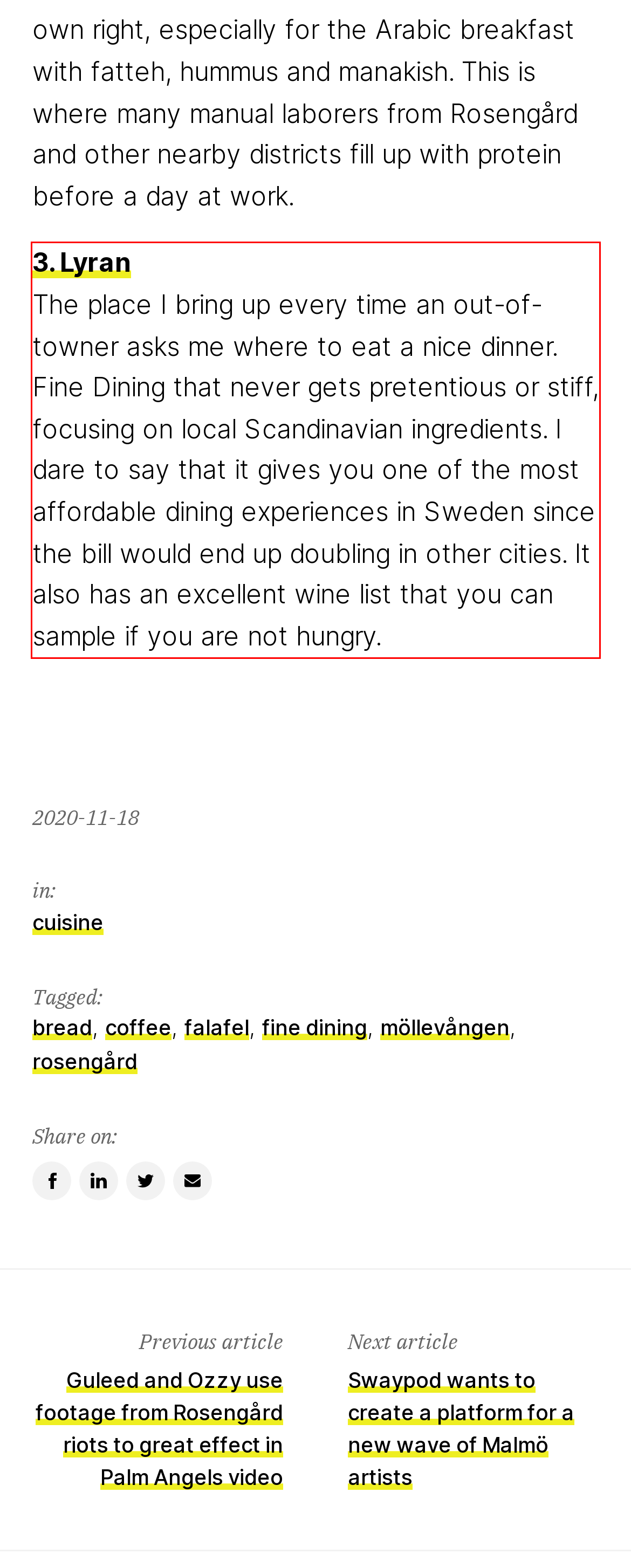In the screenshot of the webpage, find the red bounding box and perform OCR to obtain the text content restricted within this red bounding box.

3. Lyran The place I bring up every time an out-of-towner asks me where to eat a nice dinner. Fine Dining that never gets pretentious or stiff, focusing on local Scandinavian ingredients. I dare to say that it gives you one of the most affordable dining experiences in Sweden since the bill would end up doubling in other cities. It also has an excellent wine list that you can sample if you are not hungry.